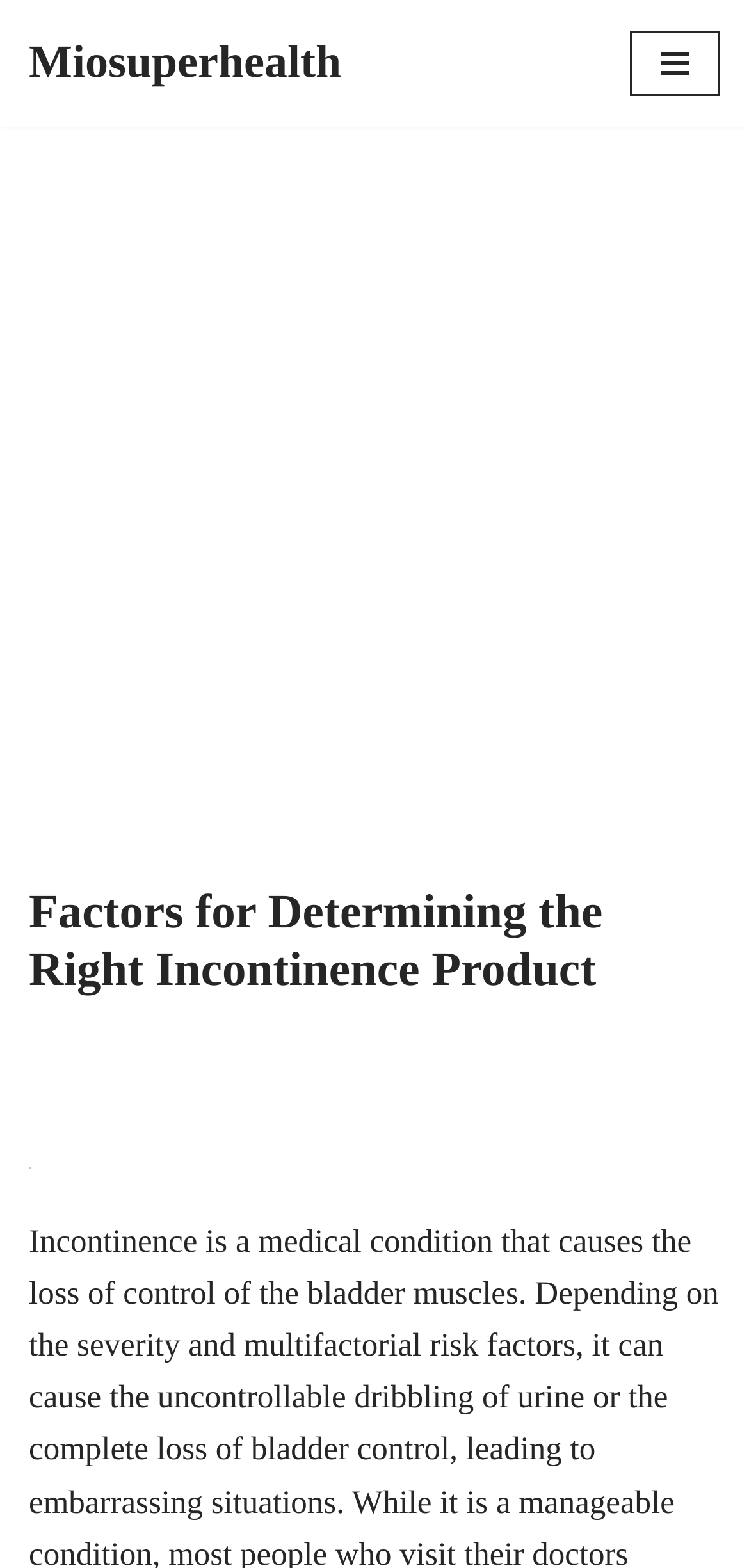What is the format of the content below the heading?
Answer the question based on the image using a single word or a brief phrase.

Image